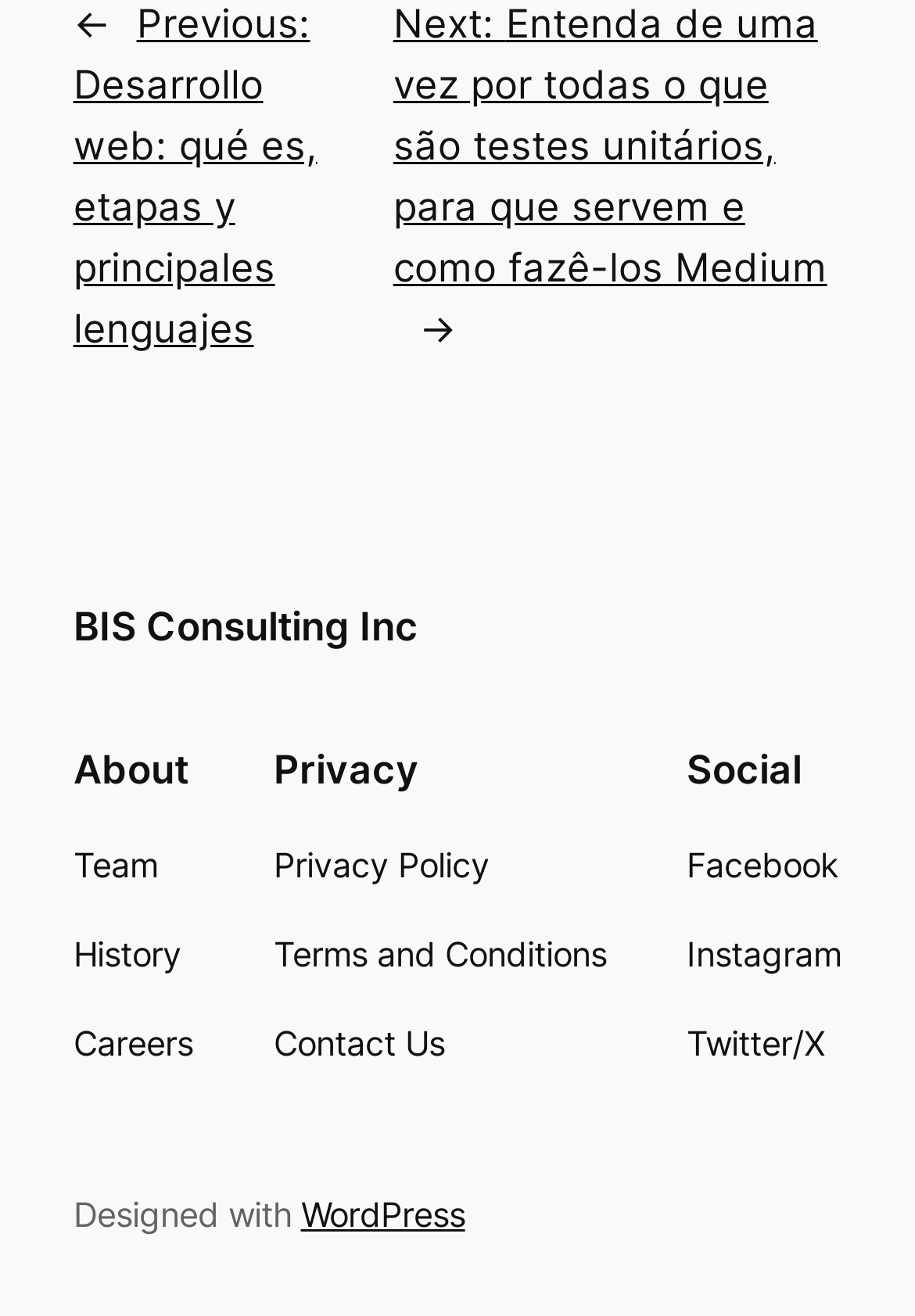Determine the bounding box coordinates of the clickable area required to perform the following instruction: "read Privacy Policy". The coordinates should be represented as four float numbers between 0 and 1: [left, top, right, bottom].

[0.299, 0.638, 0.535, 0.678]